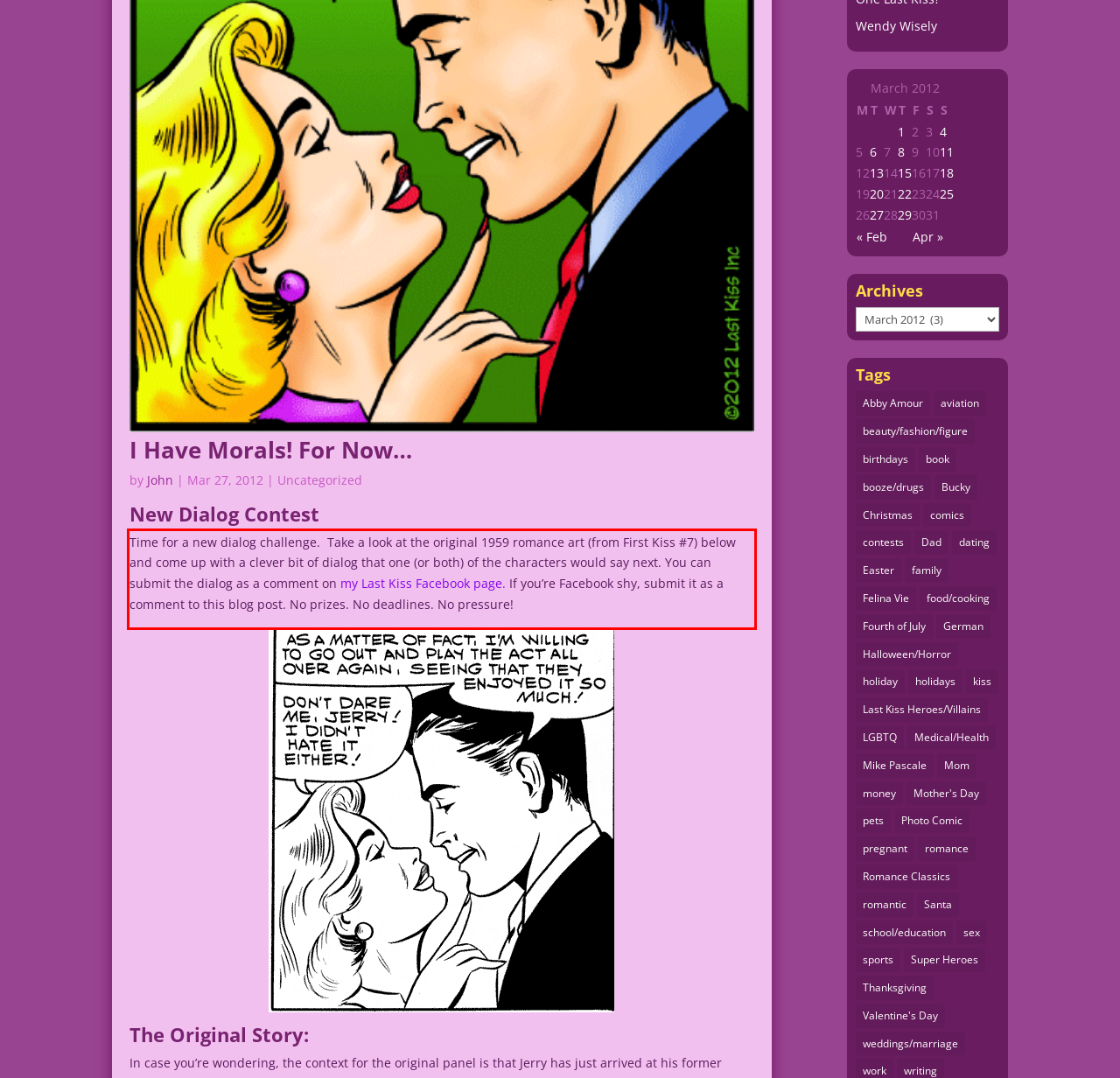Examine the webpage screenshot and use OCR to recognize and output the text within the red bounding box.

Time for a new dialog challenge. Take a look at the original 1959 romance art (from First Kiss #7) below and come up with a clever bit of dialog that one (or both) of the characters would say next. You can submit the dialog as a comment on my Last Kiss Facebook page. If you’re Facebook shy, submit it as a comment to this blog post. No prizes. No deadlines. No pressure!